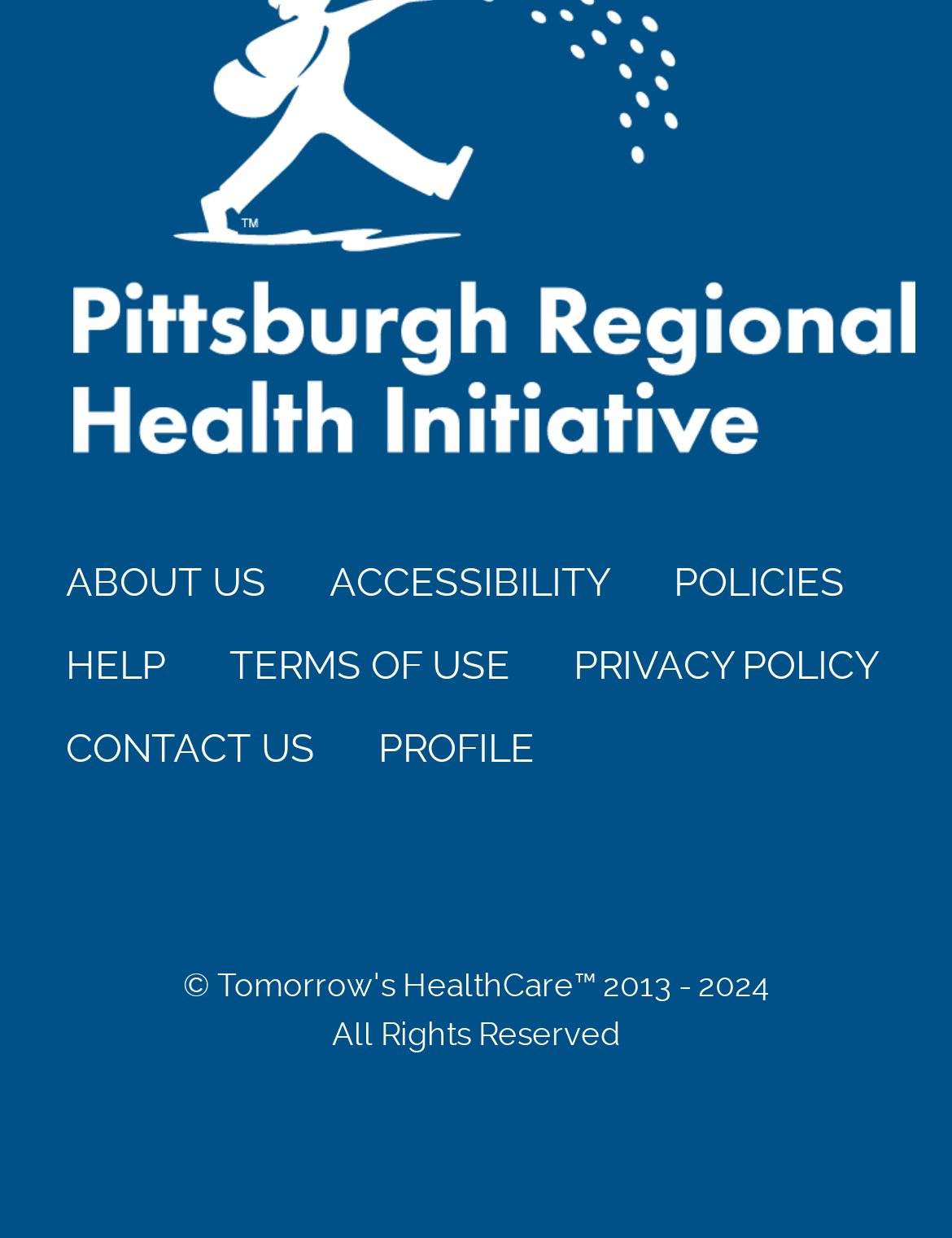Give the bounding box coordinates for this UI element: "TERMS OF USE". The coordinates should be four float numbers between 0 and 1, arranged as [left, top, right, bottom].

[0.21, 0.51, 0.567, 0.569]